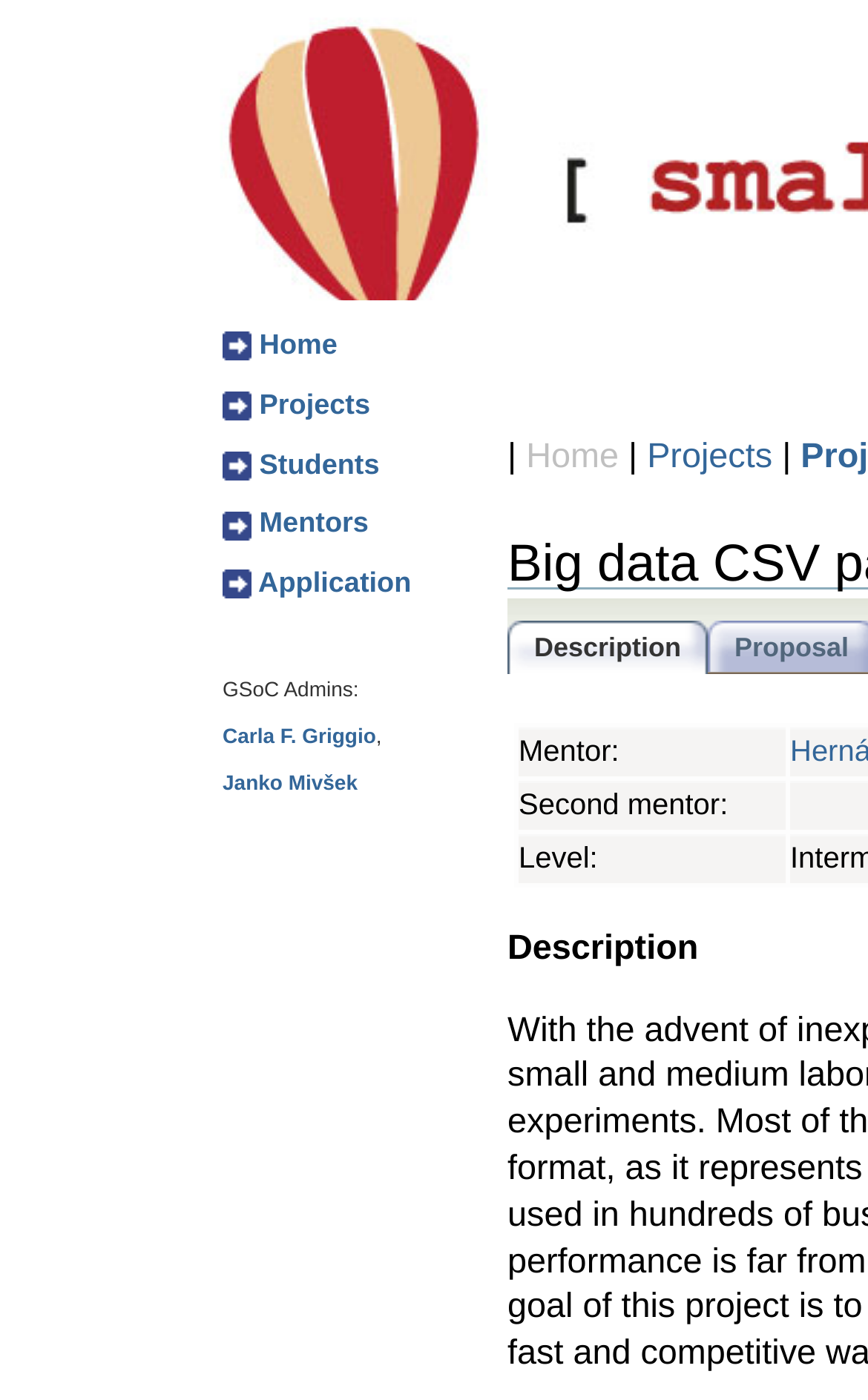Illustrate the webpage with a detailed description.

The webpage is about the Google Summer of Code (GSoC) program for the Smalltalk community. At the top, there are five headings: "Home", "Projects", "Students", "Mentors", and "Application", each with a corresponding link. These headings are aligned horizontally and are positioned near the top of the page.

Below the headings, there is a section with the title "GSoC Admins:" followed by two links, "Carla F. Griggio" and "Janko Mivšek", separated by a comma. 

Further down, there is a section with a link "Description" that leads to a grid with three cells: "Mentor:", "Second mentor:", and "Level:". This grid is likely used to display information about the GSoC projects.

Additionally, there are some hidden links and elements, such as a link to "Projects" and a generic element with a message about access rights, but these are not immediately visible on the page.